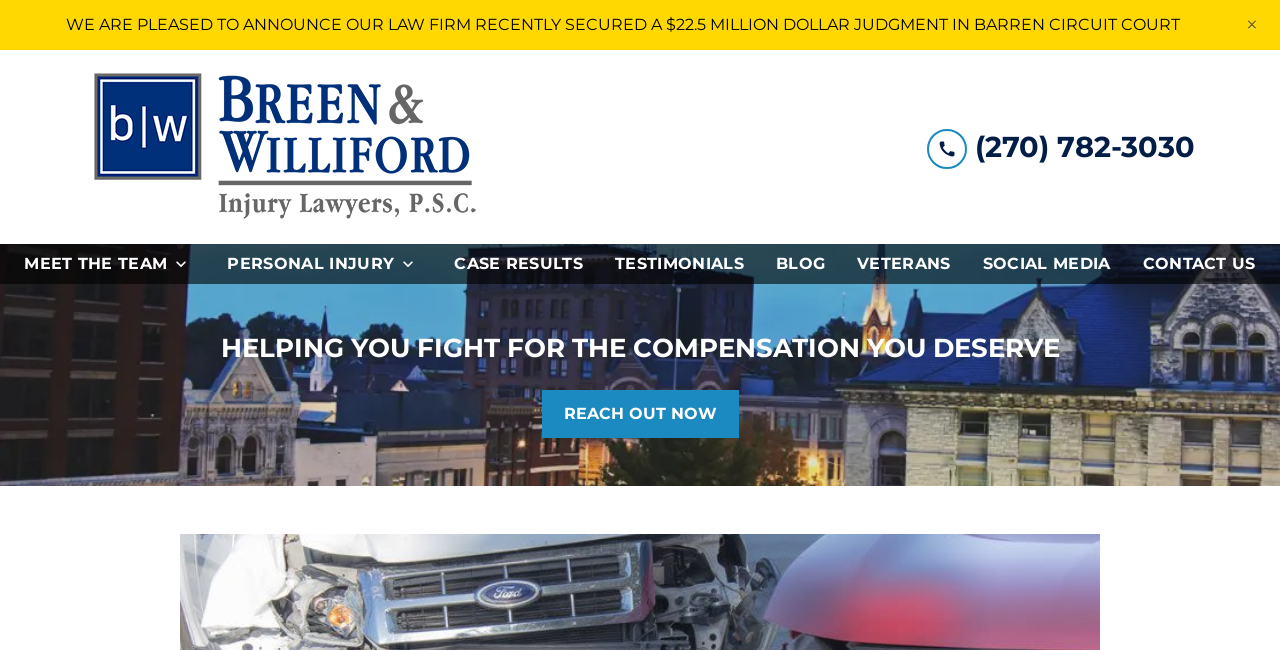Refer to the image and offer a detailed explanation in response to the question: What is the name of the law firm?

I found the name of the law firm by looking at the image element with the bounding box coordinates [0.066, 0.102, 0.379, 0.351] and the corresponding text 'Breen & Williford, Injury Lawyers, P.S.C.'.